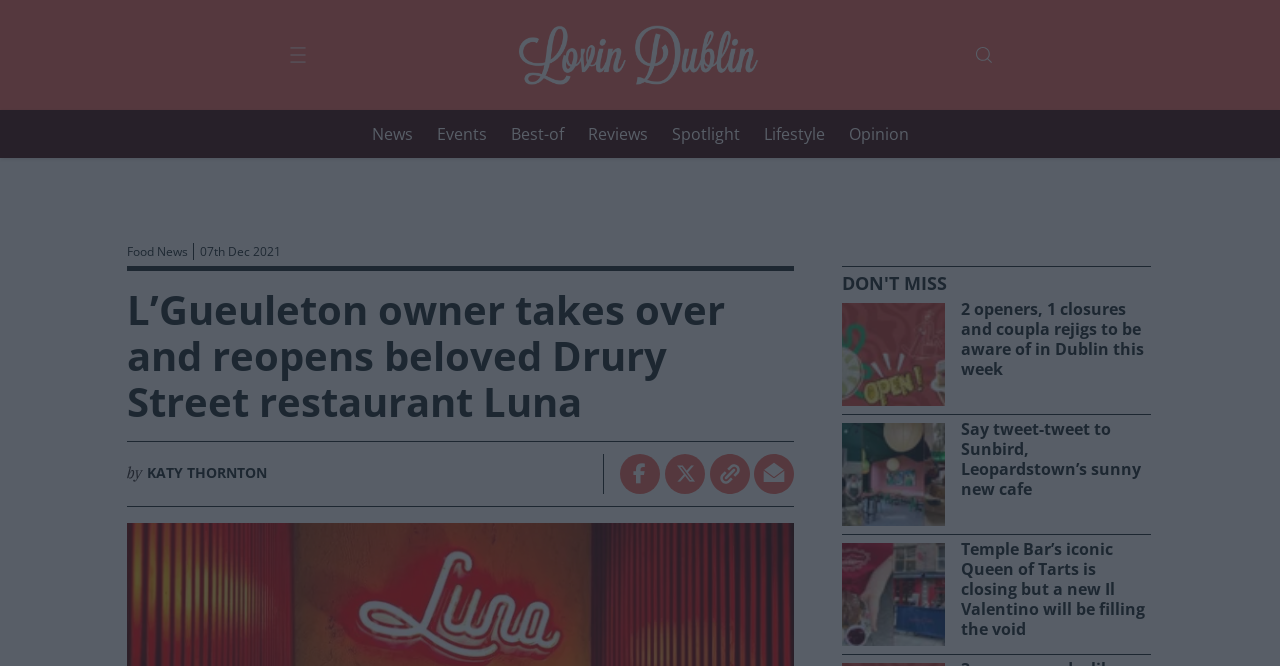Please identify the bounding box coordinates of the area that needs to be clicked to follow this instruction: "Read about L’Gueuleton owner taking over and reopening Luna restaurant".

[0.099, 0.431, 0.62, 0.638]